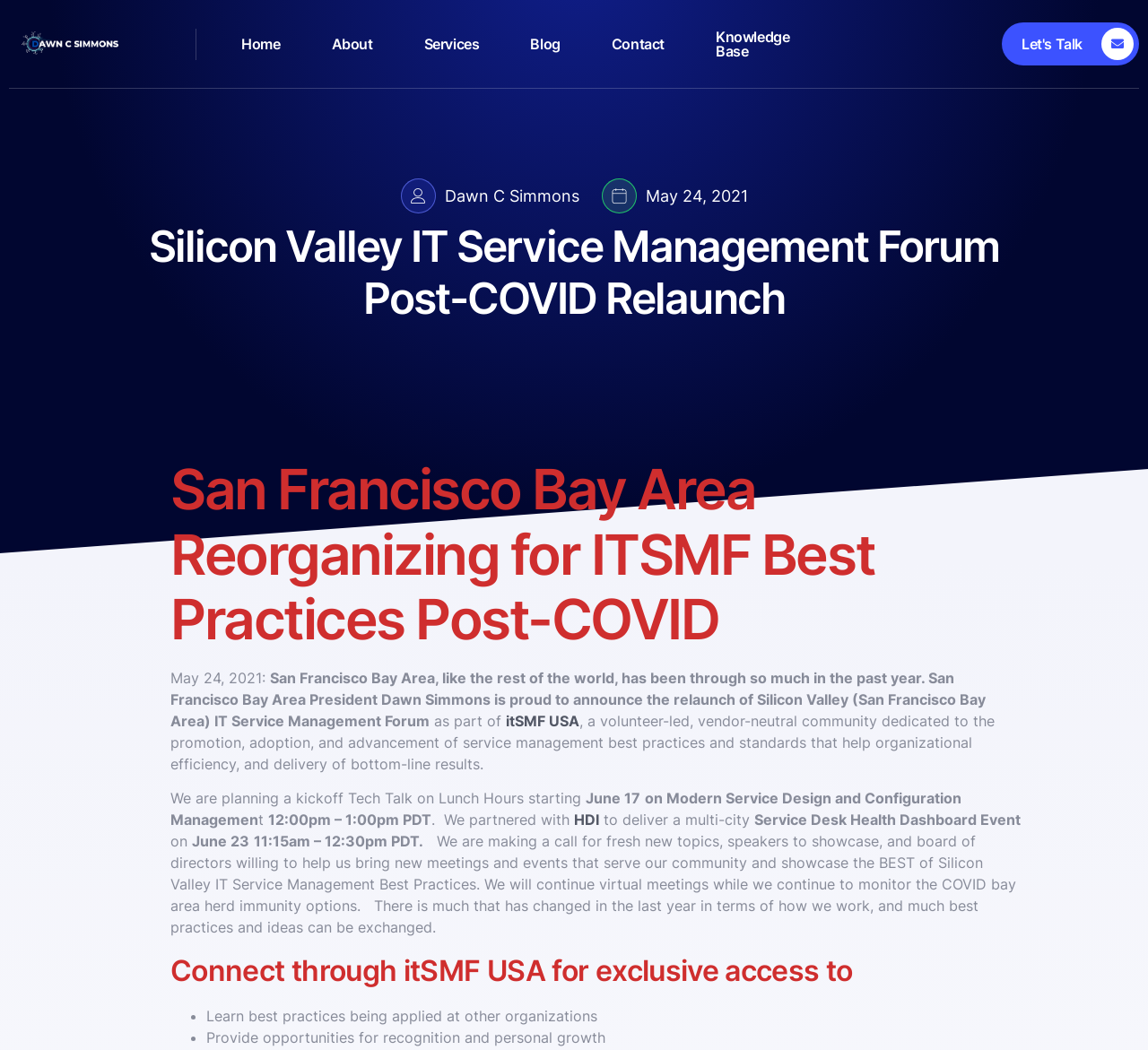Please respond to the question using a single word or phrase:
What is the purpose of the Silicon Valley IT Service Management Forum?

Promote service management best practices